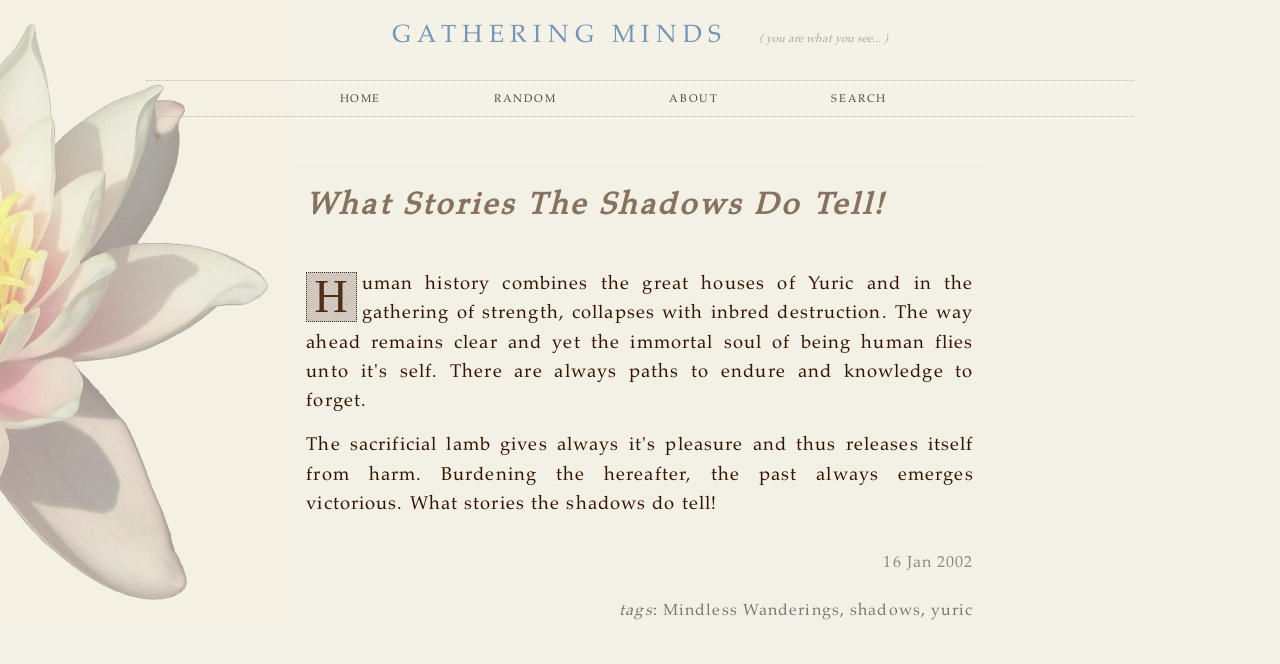Provide a one-word or one-phrase answer to the question:
What is the last link in the article?

yuric